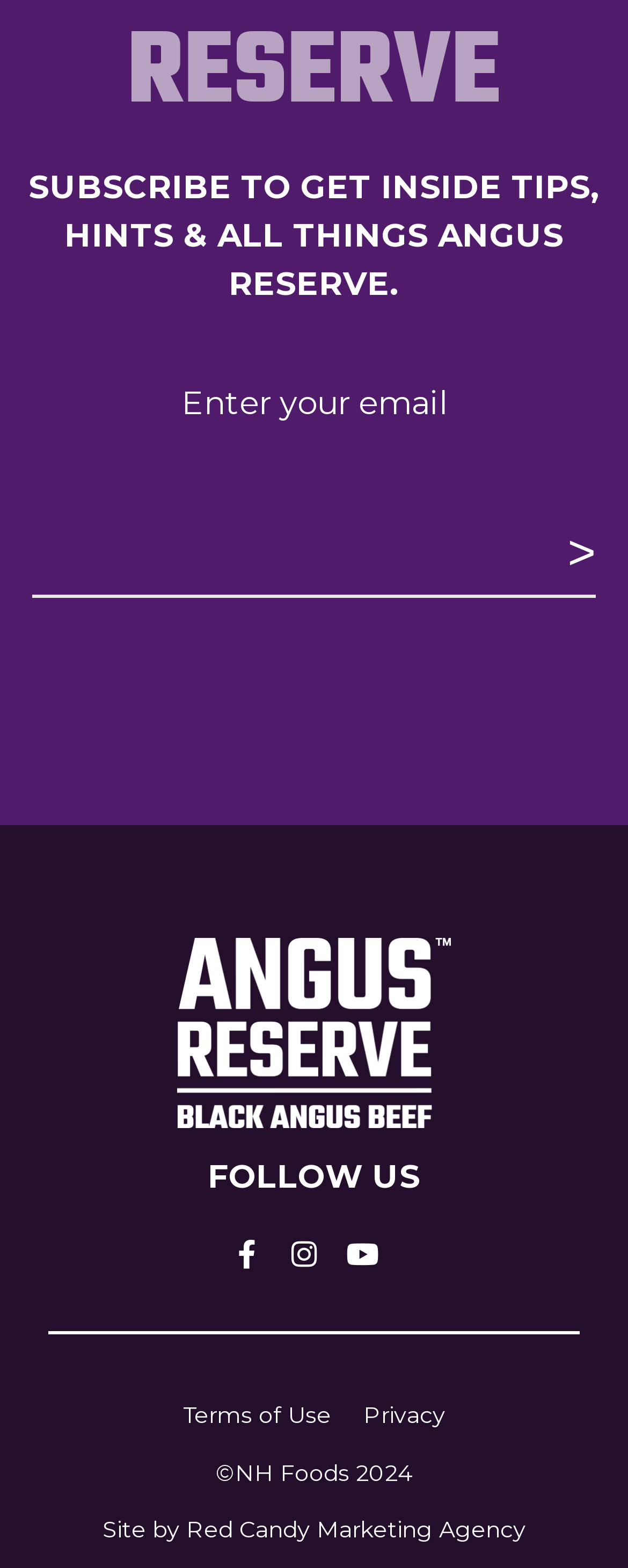Based on the image, please elaborate on the answer to the following question:
What is the purpose of the email textbox?

The email textbox is located below the 'Enter your email' static text, and there is a 'SUBSCRIBE TO GET INSIDE TIPS, HINTS & ALL THINGS ANGUS RESERVE.' static text at the top of the page, indicating that the email textbox is used to subscribe to receive inside tips, hints, and all things Angus Reserve.